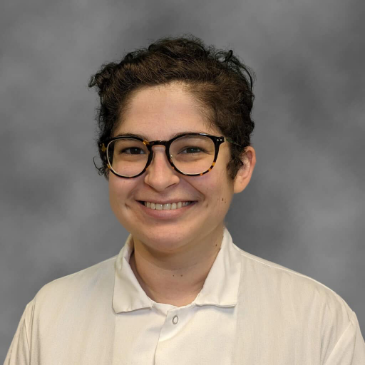Respond to the following question using a concise word or phrase: 
What is the color of the backdrop?

Soft grey